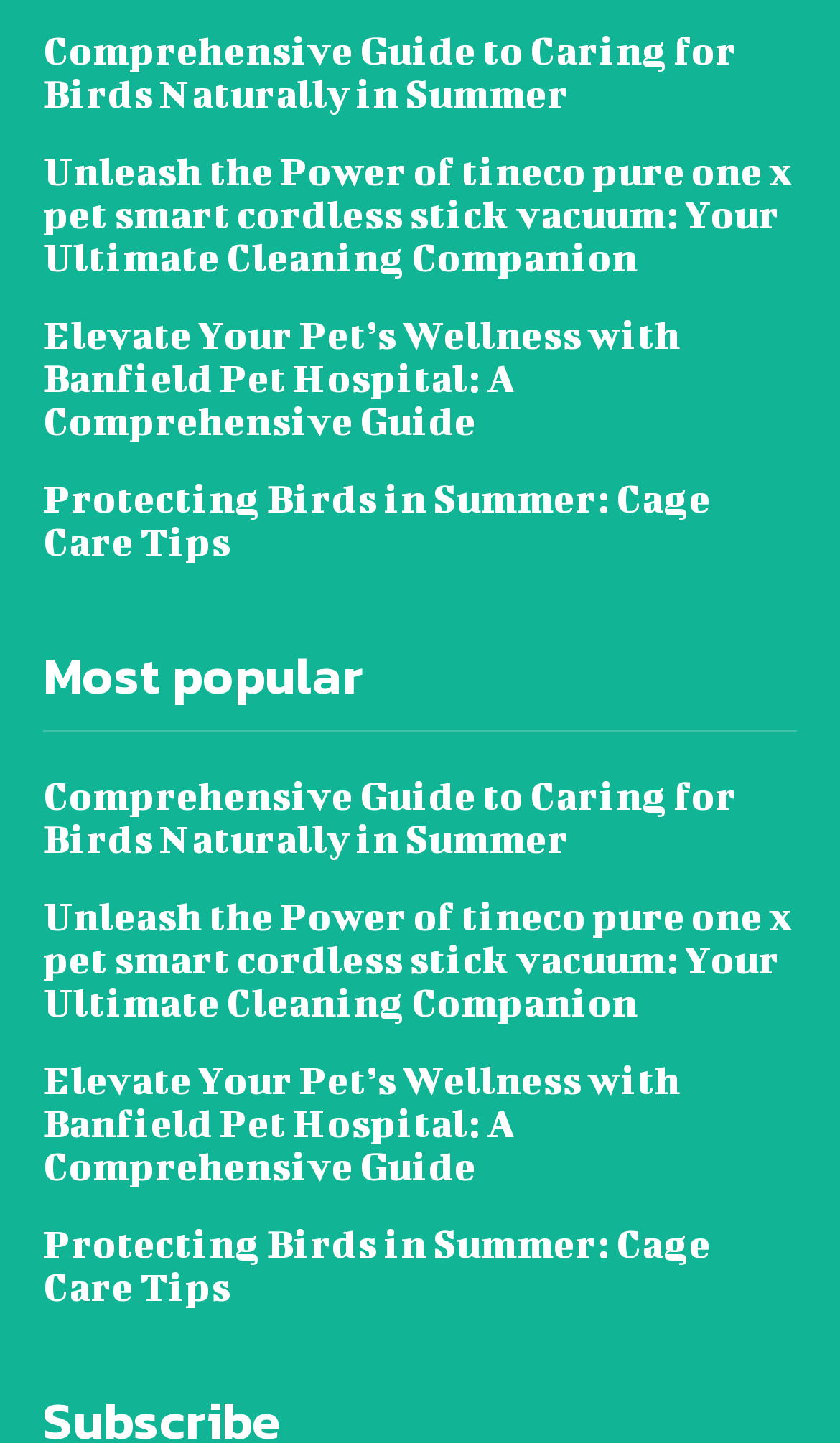Pinpoint the bounding box coordinates of the element that must be clicked to accomplish the following instruction: "explore the comprehensive guide to elevating pet wellness with Banfield Pet Hospital". The coordinates should be in the format of four float numbers between 0 and 1, i.e., [left, top, right, bottom].

[0.051, 0.218, 0.949, 0.308]